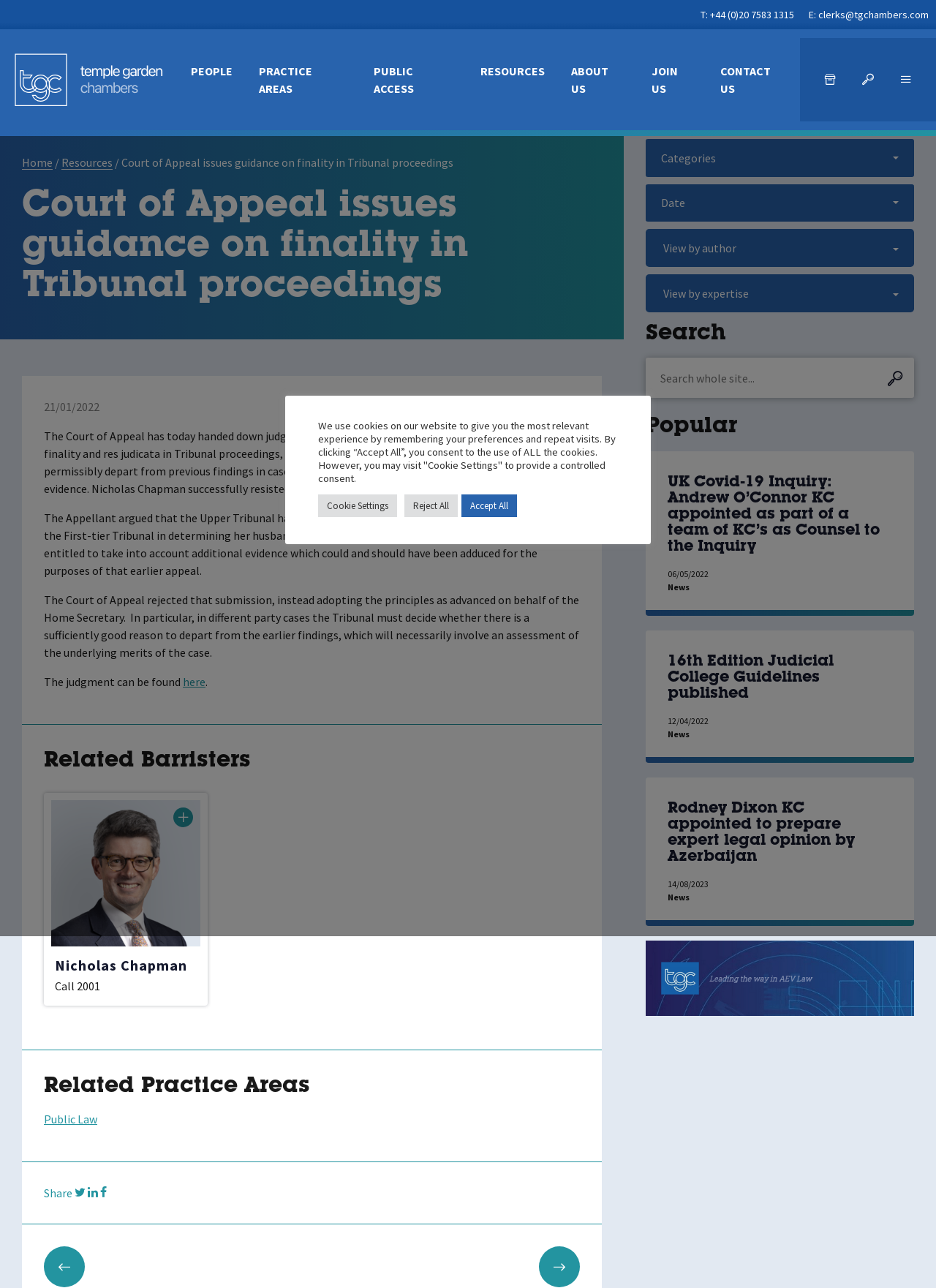Please determine the bounding box coordinates for the element that should be clicked to follow these instructions: "Click the 'Hello' link".

None